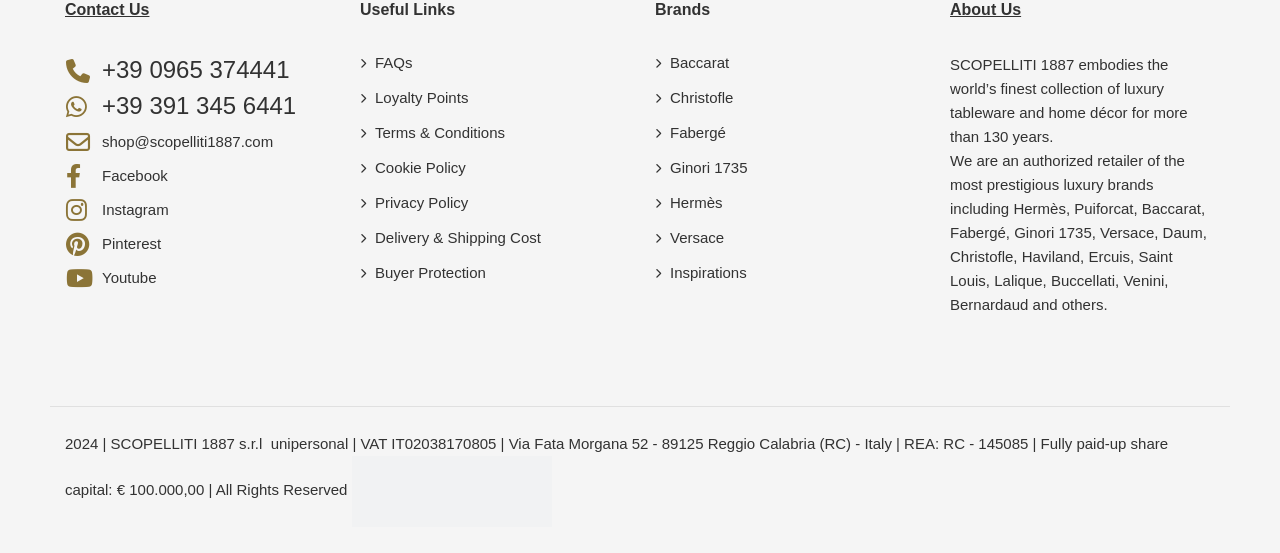Extract the bounding box for the UI element that matches this description: "+39 0965 374441".

[0.08, 0.101, 0.226, 0.15]